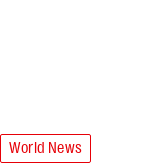What is the topic of the article linked below the artwork?
Provide an in-depth and detailed explanation in response to the question.

The topic of the article linked below the artwork is the performance of 'Carmen' by Opera Boutique, as stated in the caption, which mentions that the link directs visitors to a piece discussing this specific performance.